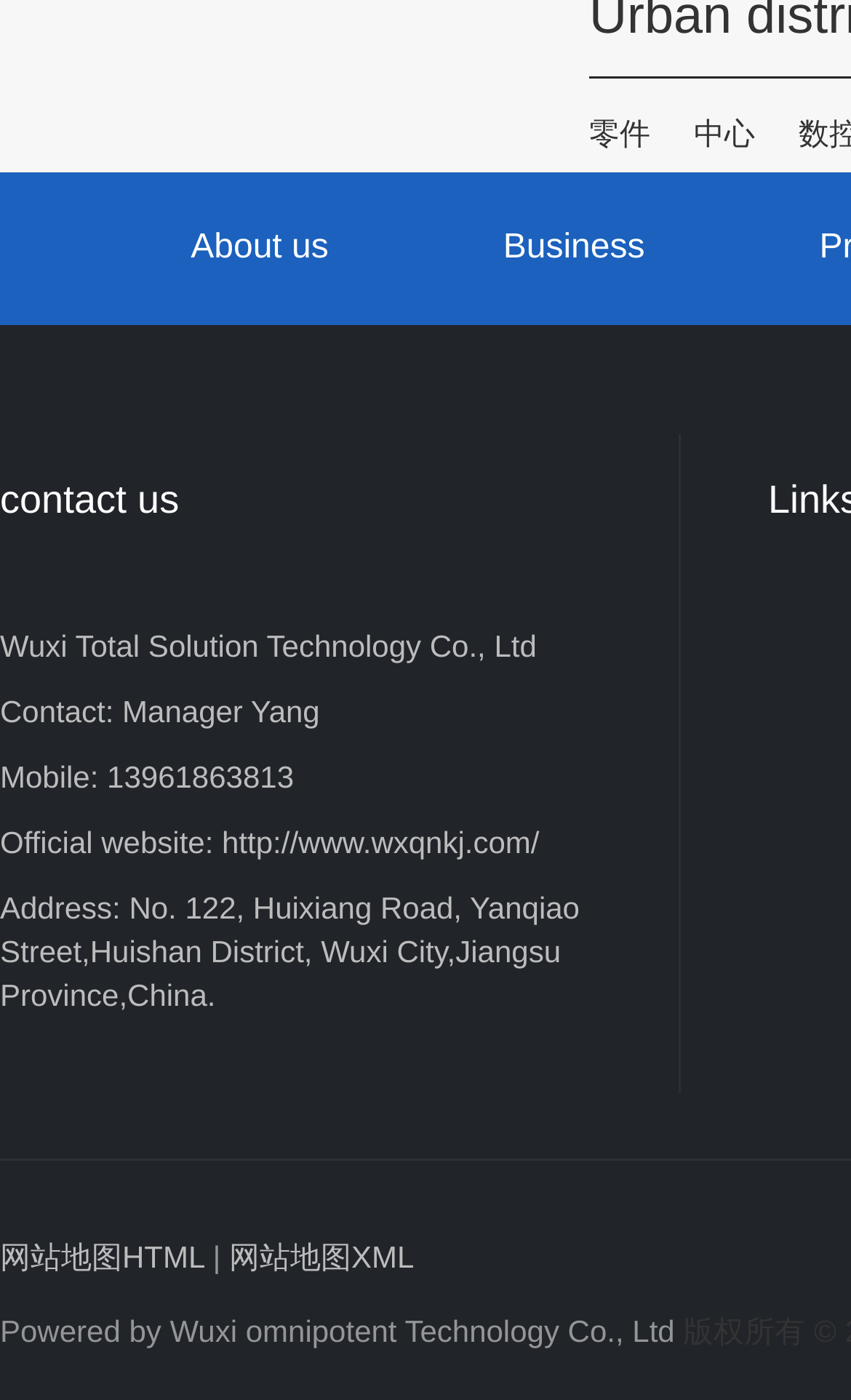Look at the image and give a detailed response to the following question: What is the name of the technology company that powered the website?

I found the name of the technology company by looking at the bottom of the webpage, where it is mentioned as 'Powered by Wuxi omnipotent Technology Co., Ltd' in the StaticText elements with IDs 126, 128, and 129.